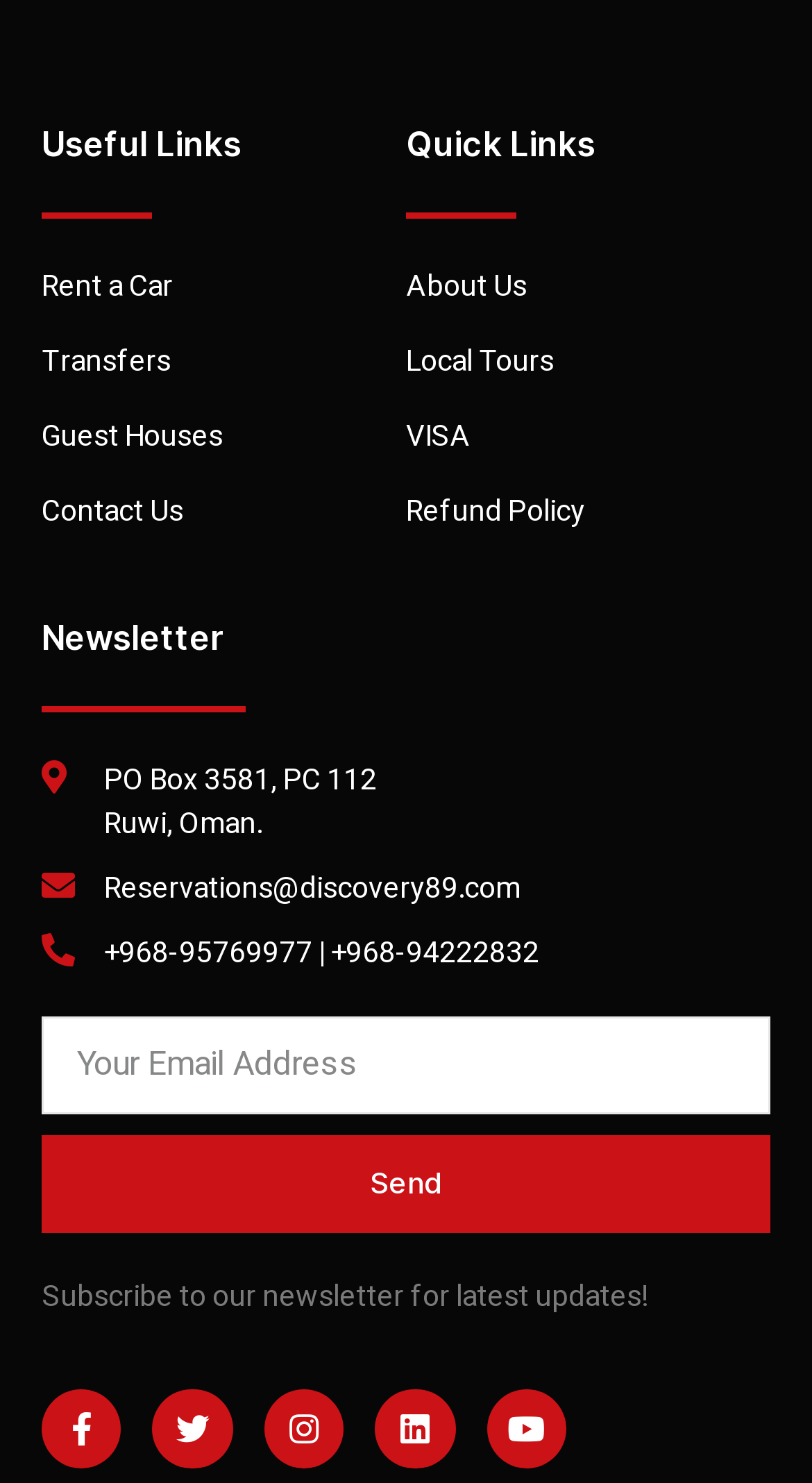Find and specify the bounding box coordinates that correspond to the clickable region for the instruction: "View Privacy".

None